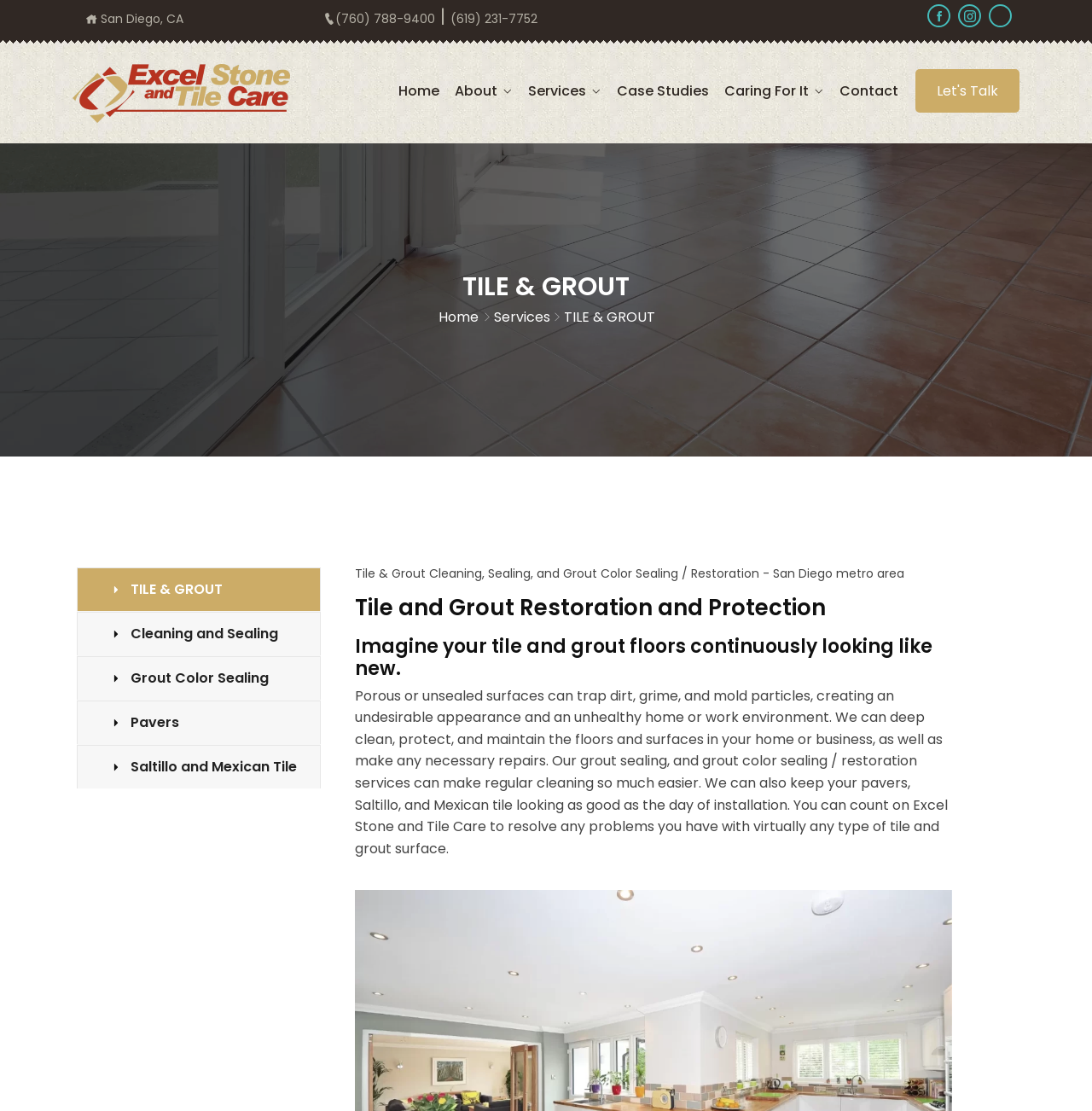Please provide a brief answer to the question using only one word or phrase: 
What services do they offer?

Tile & Grout Cleaning, Sealing, and Grout Color Sealing